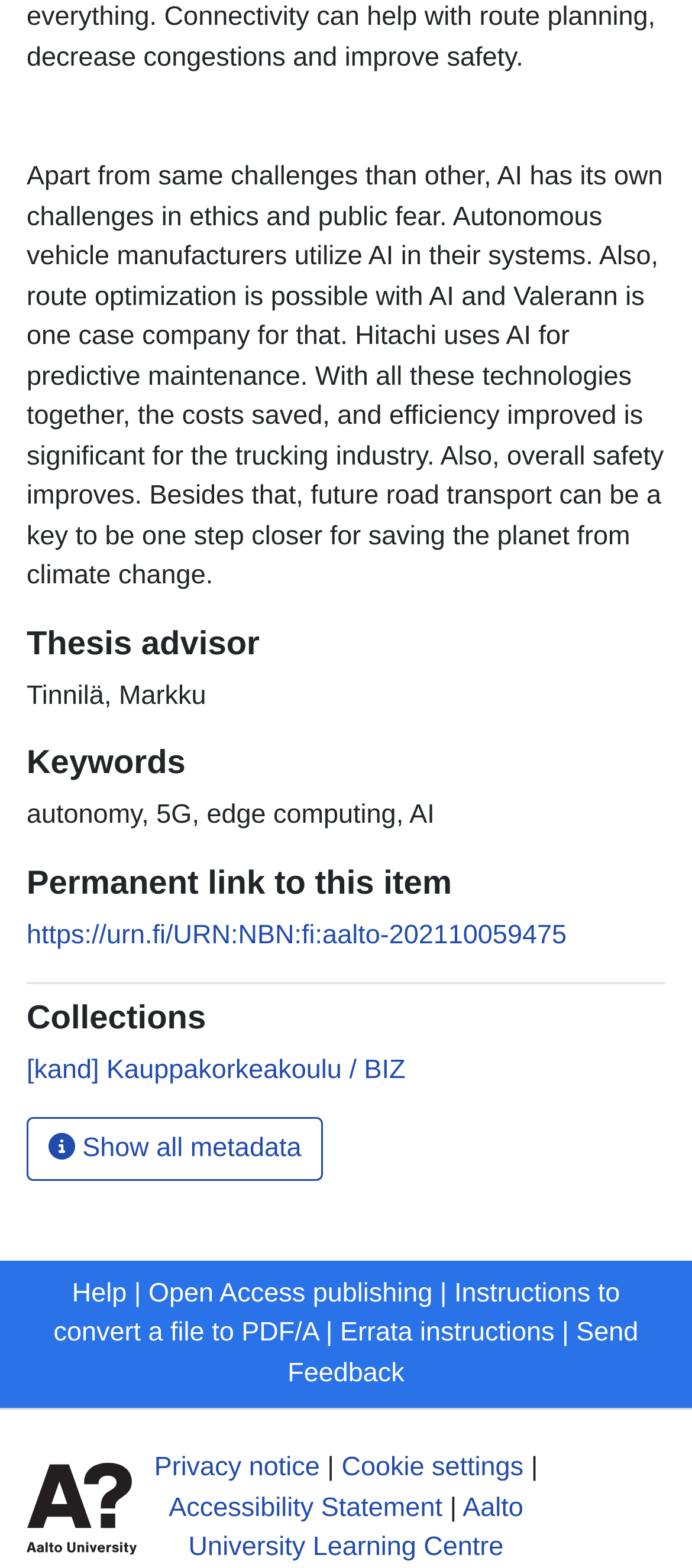What is the university associated with this webpage?
Please provide a single word or phrase in response based on the screenshot.

Aalto University